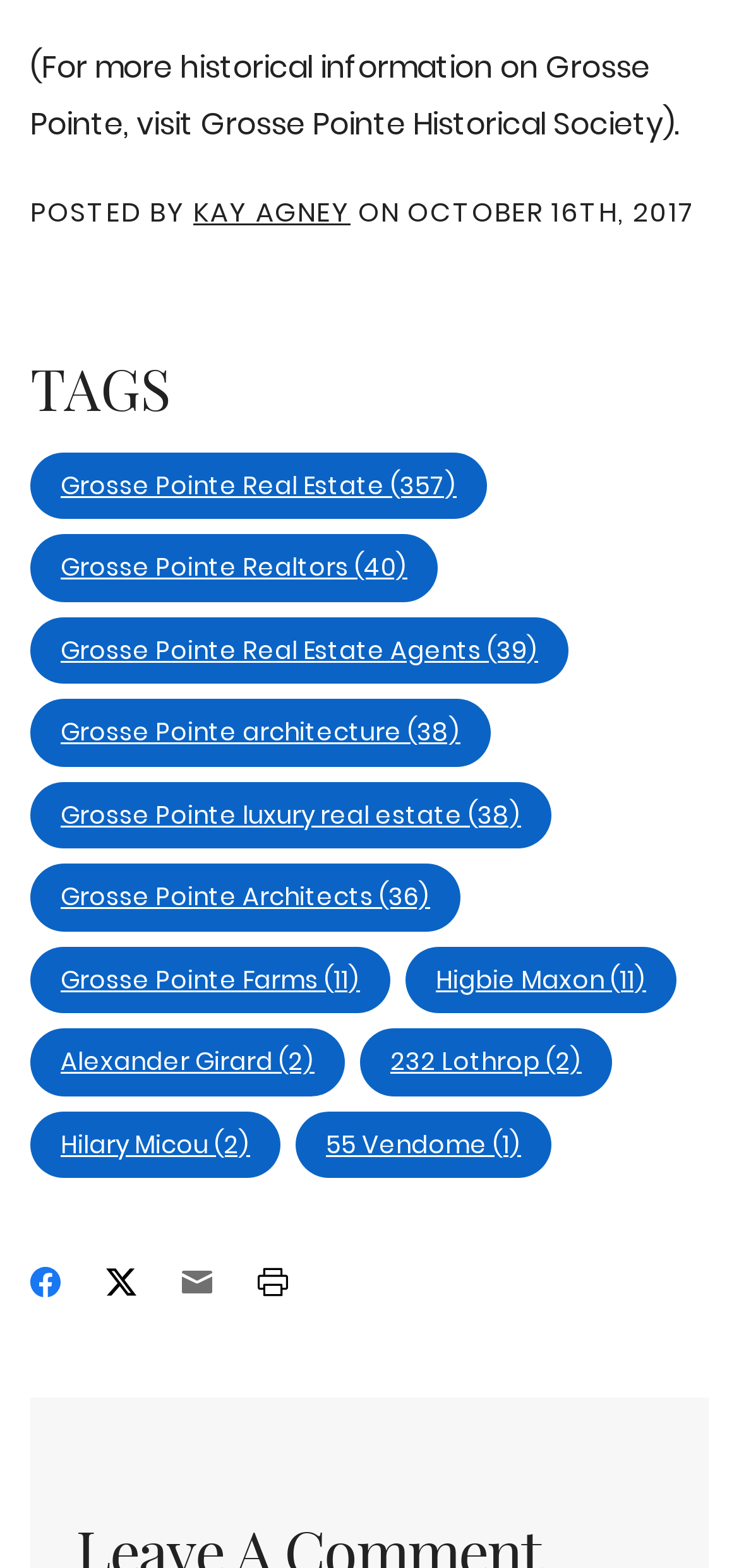From the given element description: "Kay Agney", find the bounding box for the UI element. Provide the coordinates as four float numbers between 0 and 1, in the order [left, top, right, bottom].

[0.262, 0.123, 0.474, 0.147]